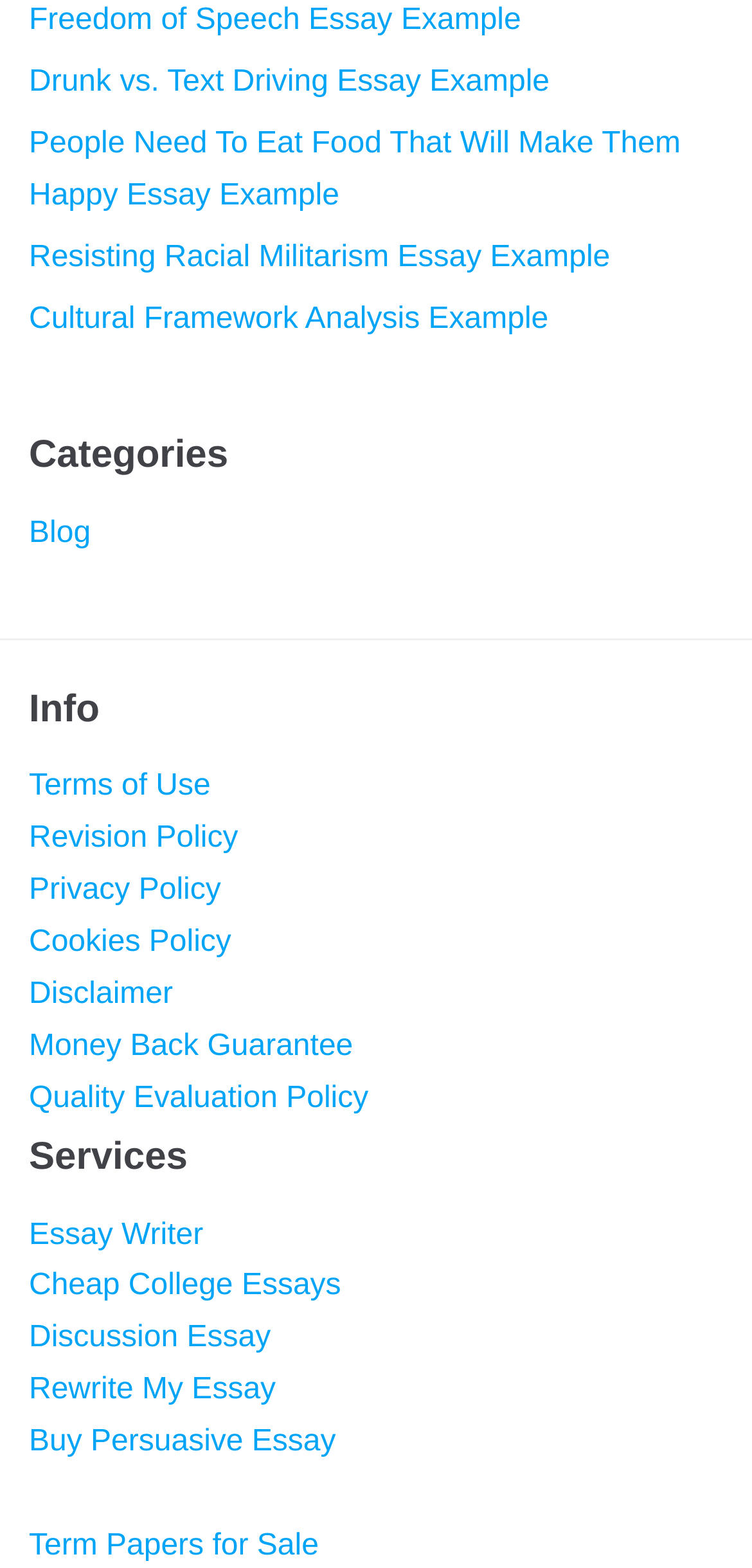Utilize the details in the image to give a detailed response to the question: What type of essays can be purchased on this website?

The links 'Buy Persuasive Essay' and 'Discussion Essay' suggest that users can purchase persuasive and discussion essays on this website.